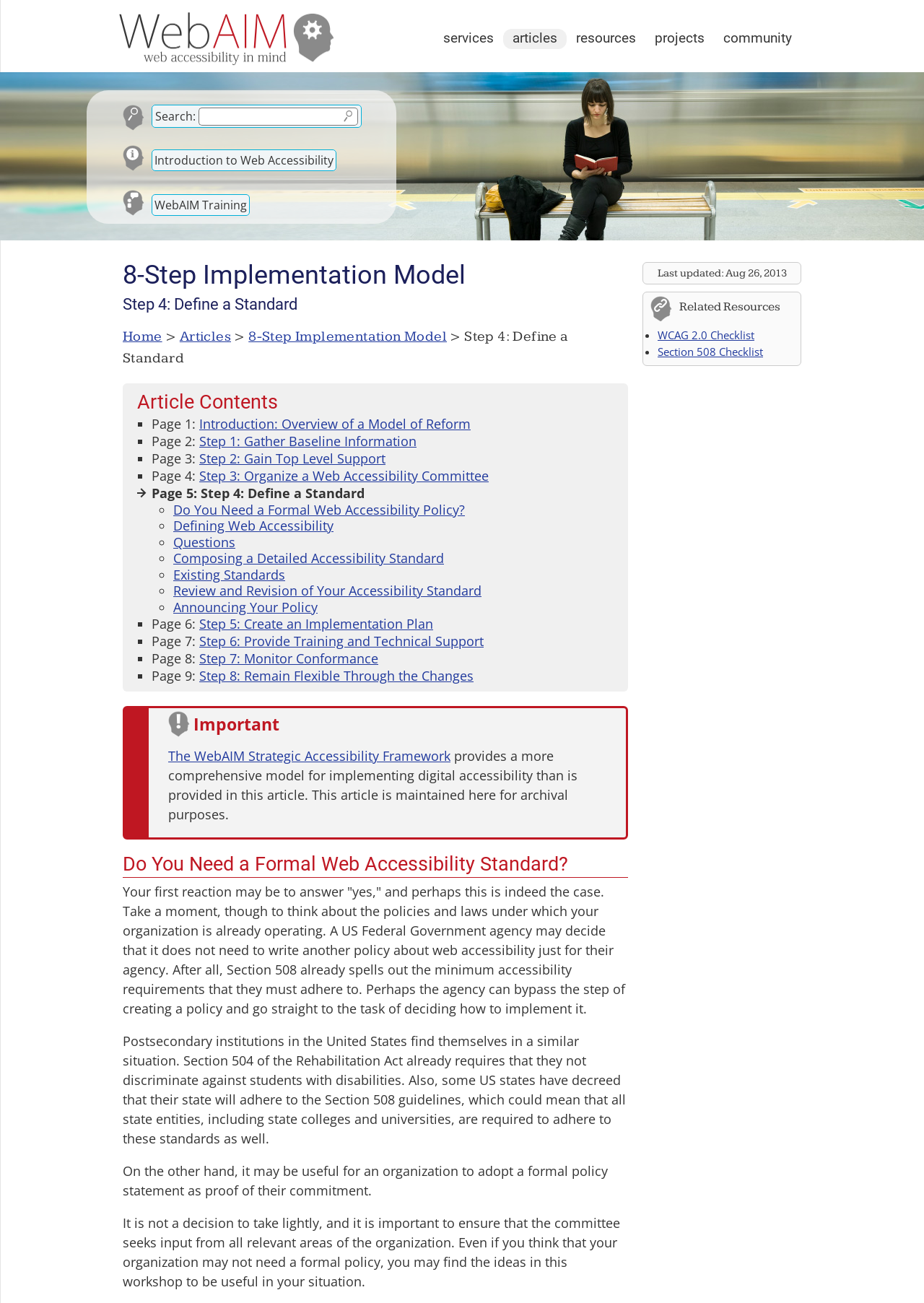Determine the coordinates of the bounding box for the clickable area needed to execute this instruction: "Read the article 'Introduction to Web Accessibility'".

[0.164, 0.115, 0.364, 0.131]